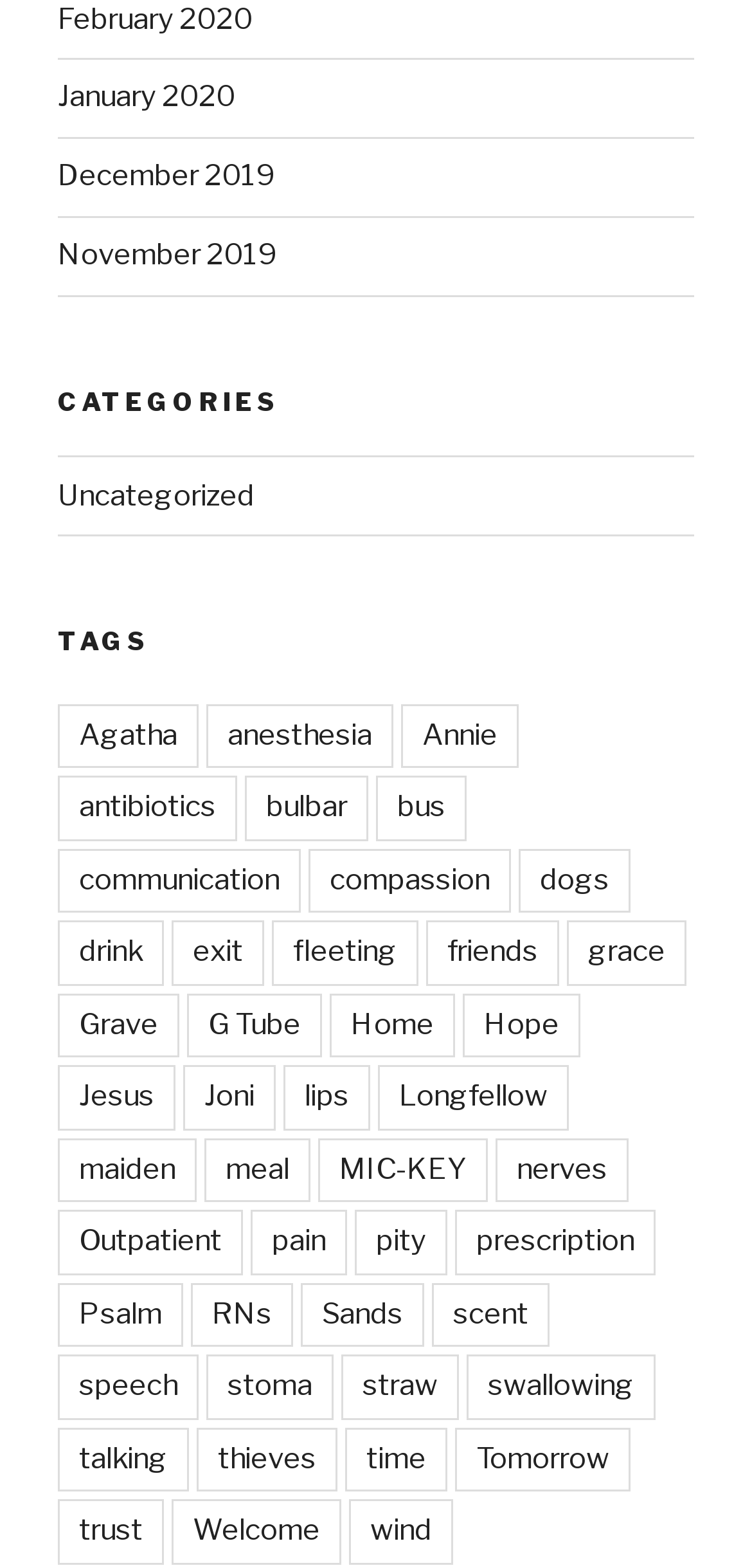Determine the bounding box coordinates of the region that needs to be clicked to achieve the task: "Read about Agatha".

[0.077, 0.449, 0.264, 0.49]